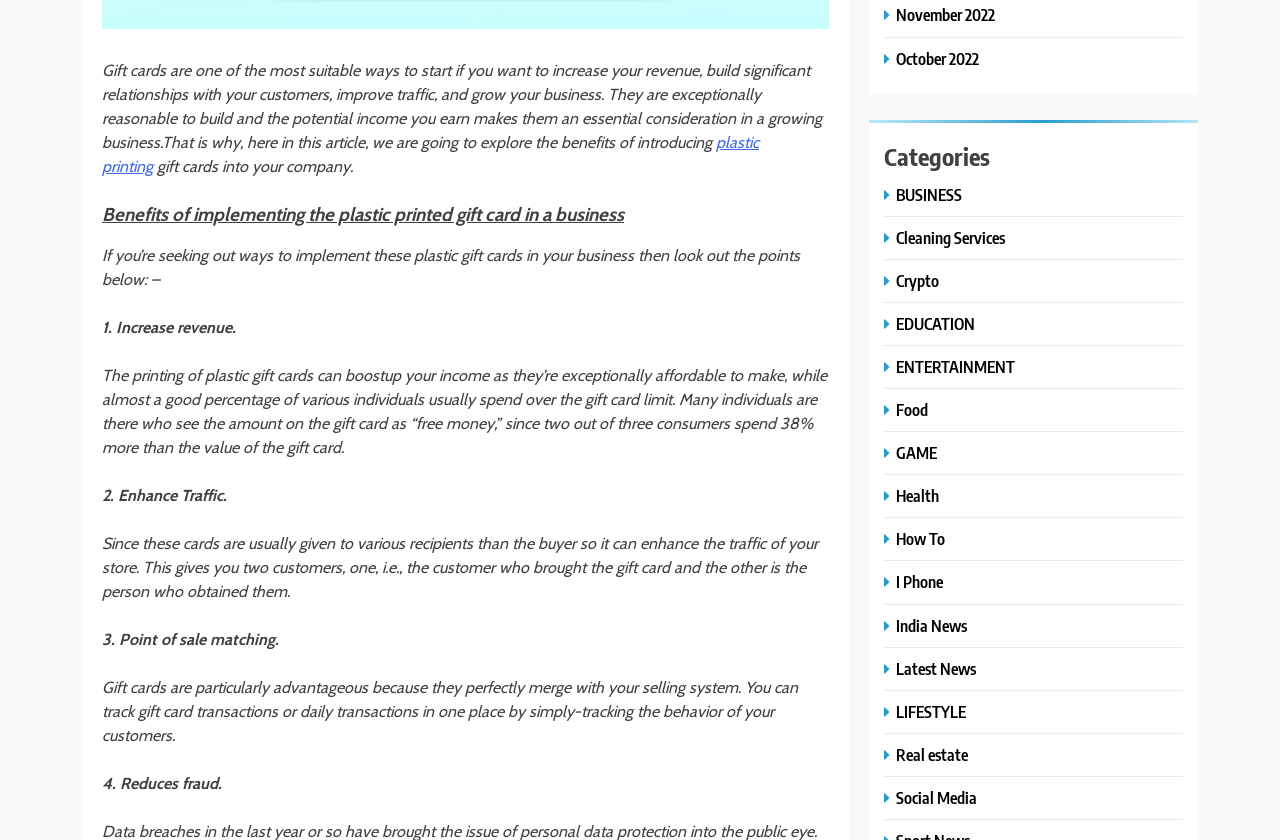Answer the question below in one word or phrase:
What is the date range of the links on the webpage?

October and November 2022